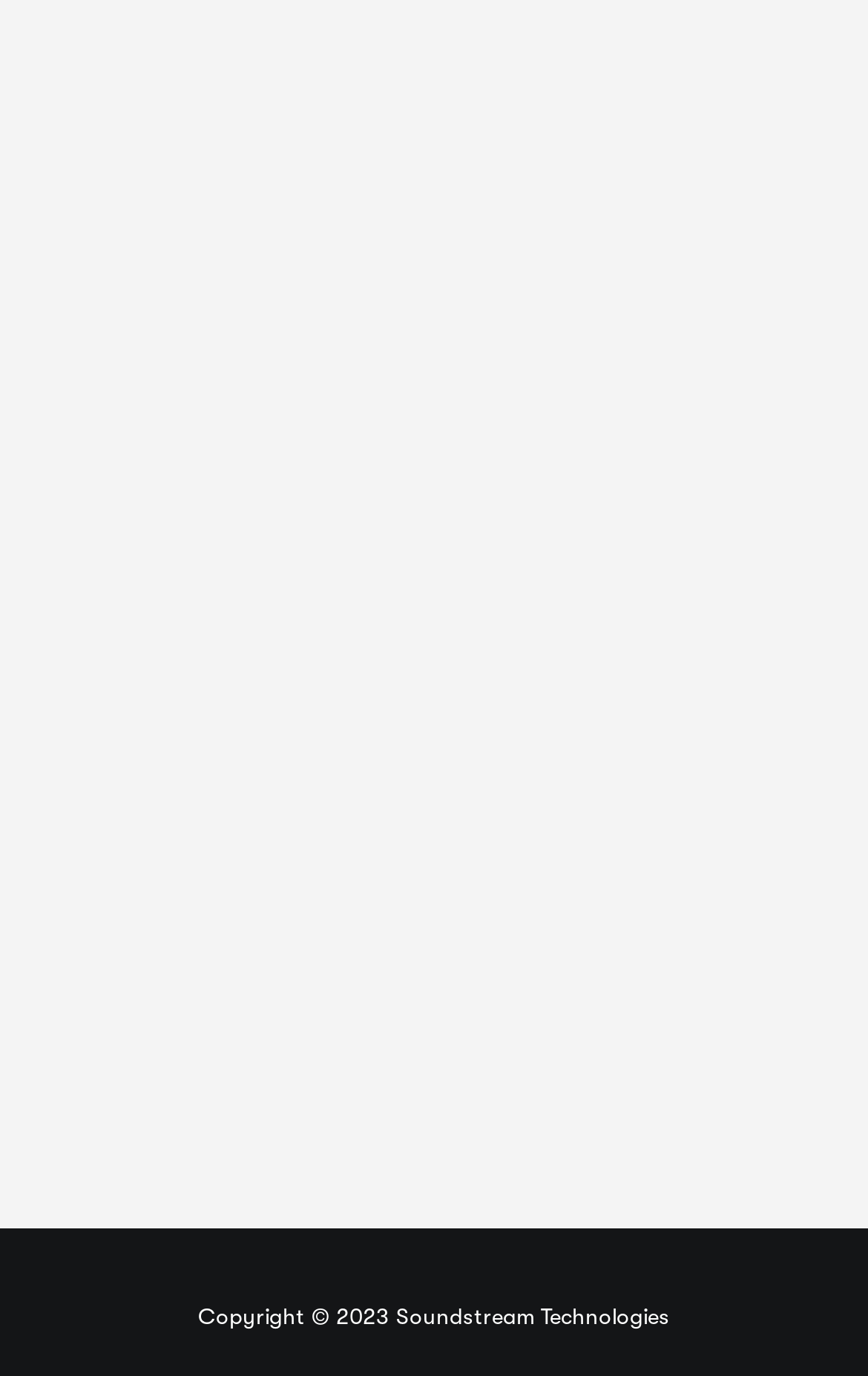How many social media platforms are linked?
Could you please answer the question thoroughly and with as much detail as possible?

Under the 'SOCIAL MEDIA' heading, I can see four links with icons representing Facebook, Twitter, Instagram, and YouTube. These are the social media platforms linked on the webpage.